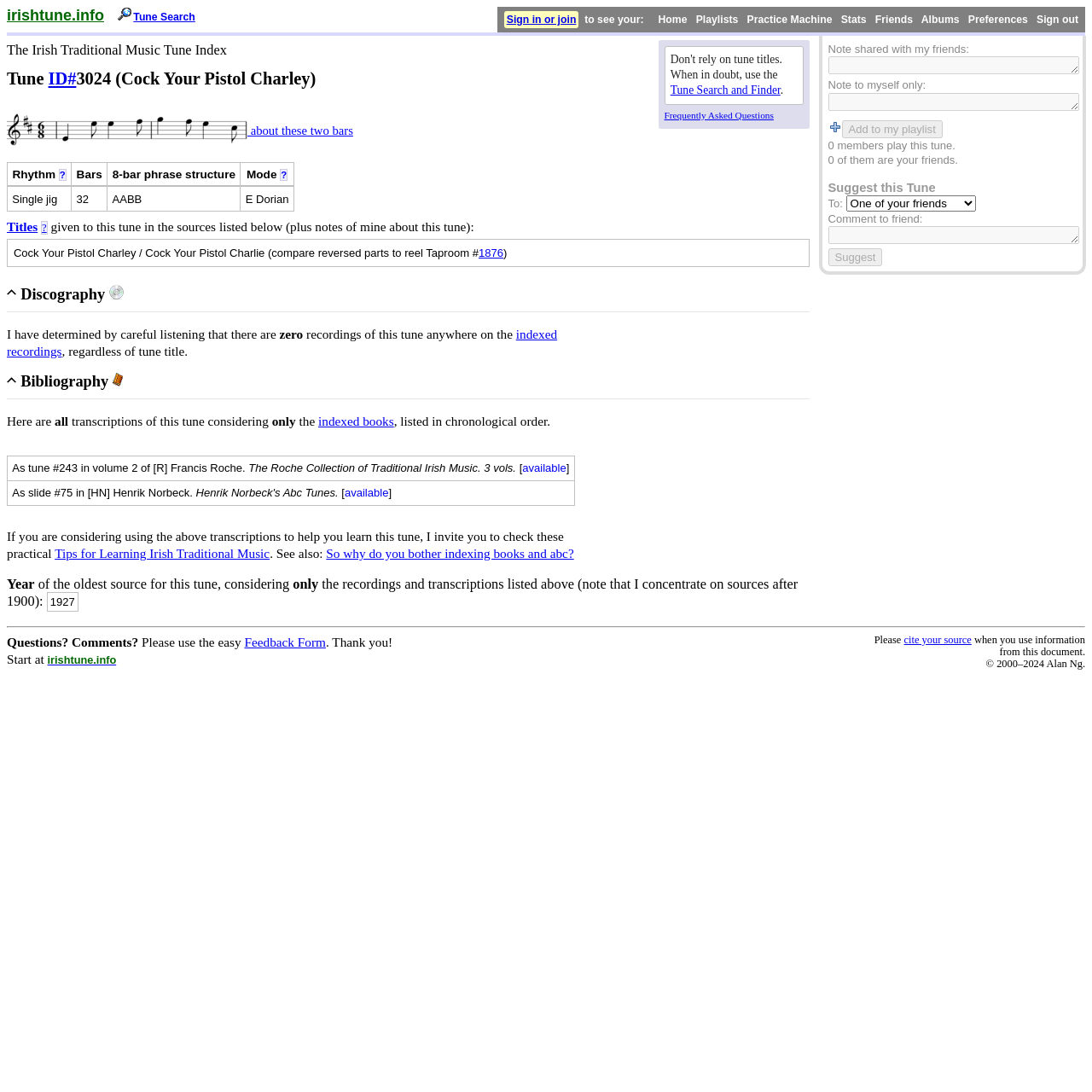Specify the bounding box coordinates of the area to click in order to execute this command: 'Search for a tune'. The coordinates should consist of four float numbers ranging from 0 to 1, and should be formatted as [left, top, right, bottom].

[0.122, 0.01, 0.179, 0.021]